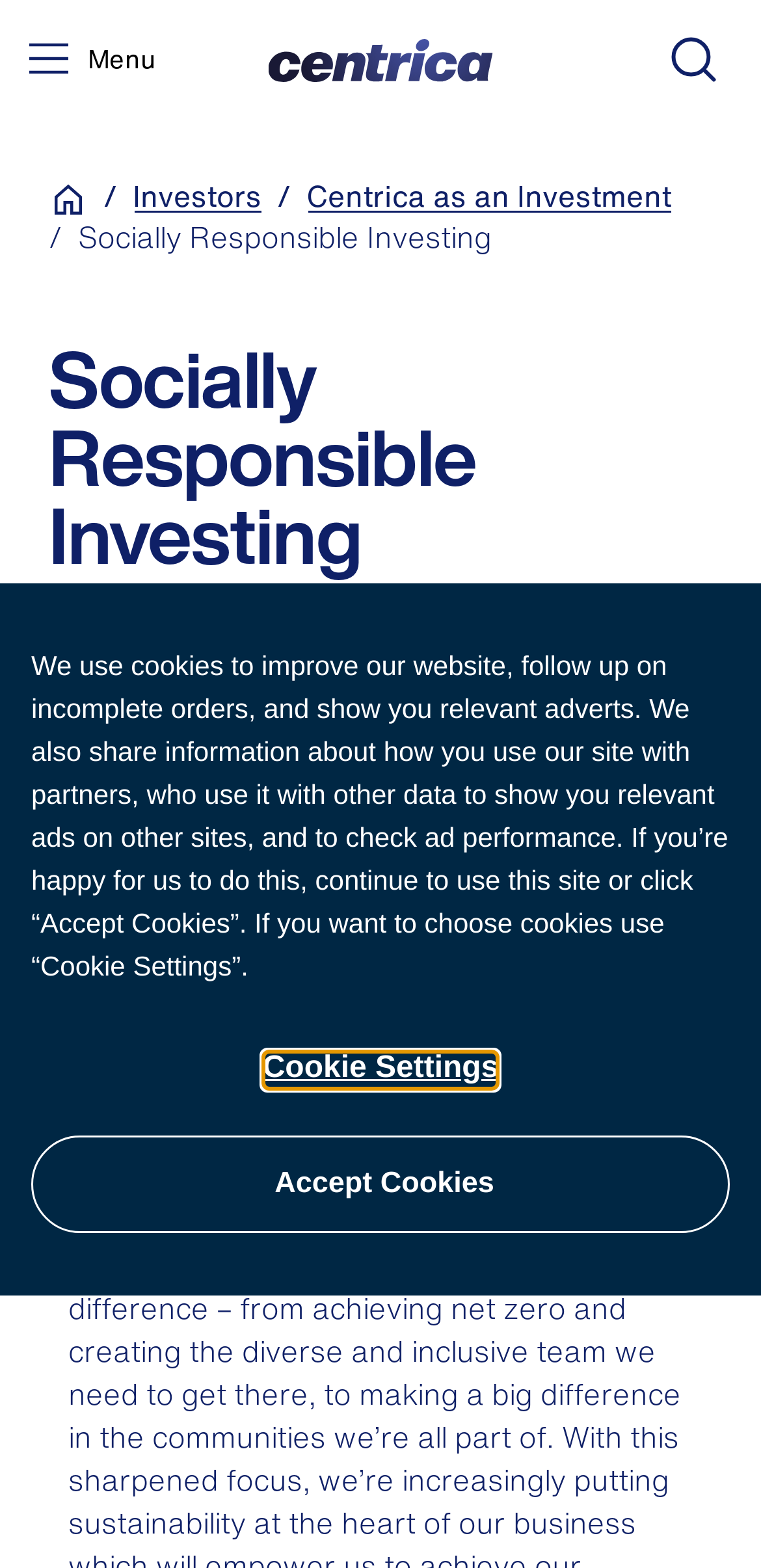From the image, can you give a detailed response to the question below:
How many links are in the search dropdown?

The search dropdown can be found at the top right of the webpage, and it contains four links: 'Home', '/ Investors', '/ Centrica as an Investment', and '/ Socially Responsible Investing'.